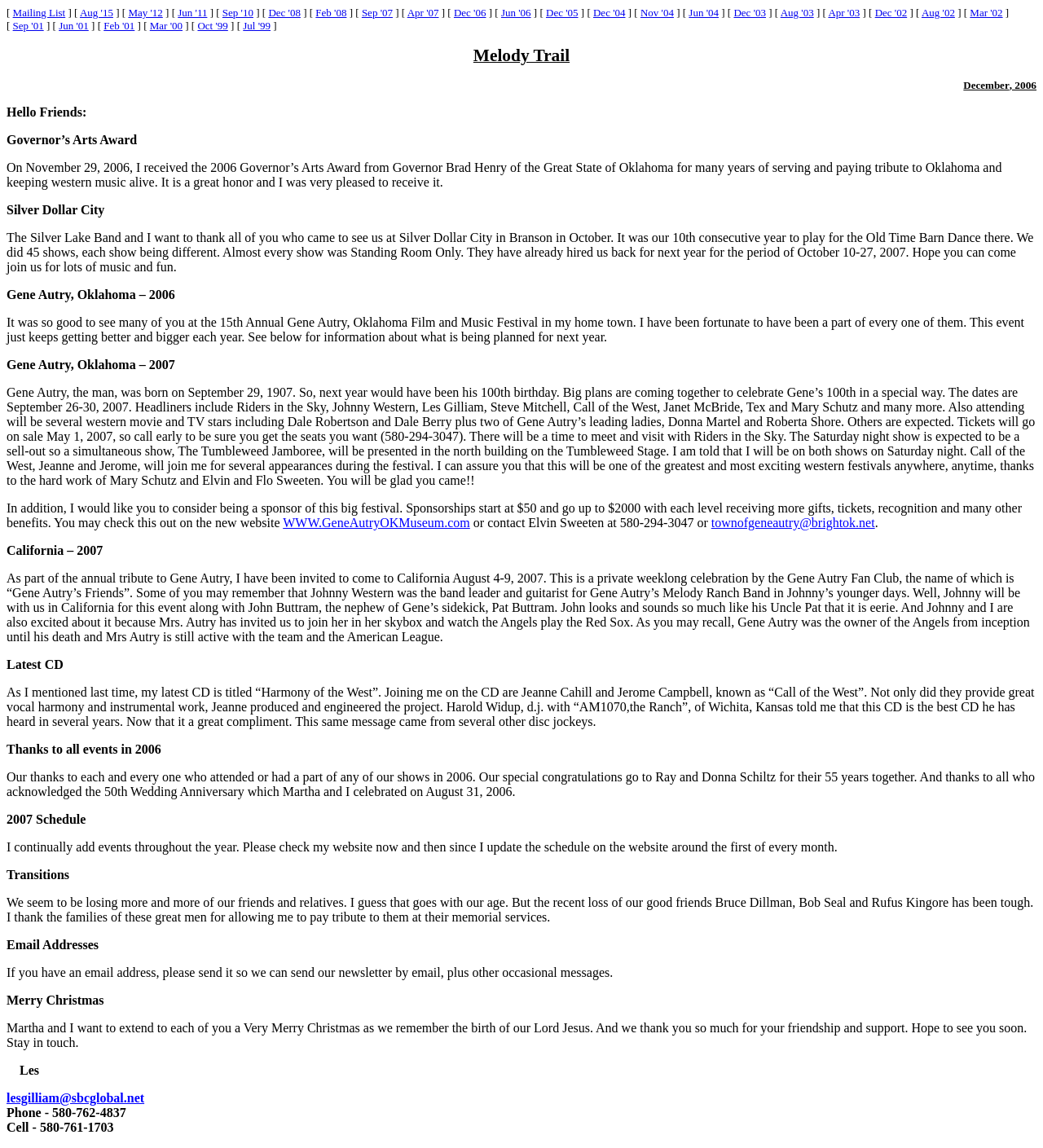Please pinpoint the bounding box coordinates for the region I should click to adhere to this instruction: "Click Mailing List".

[0.012, 0.006, 0.063, 0.016]